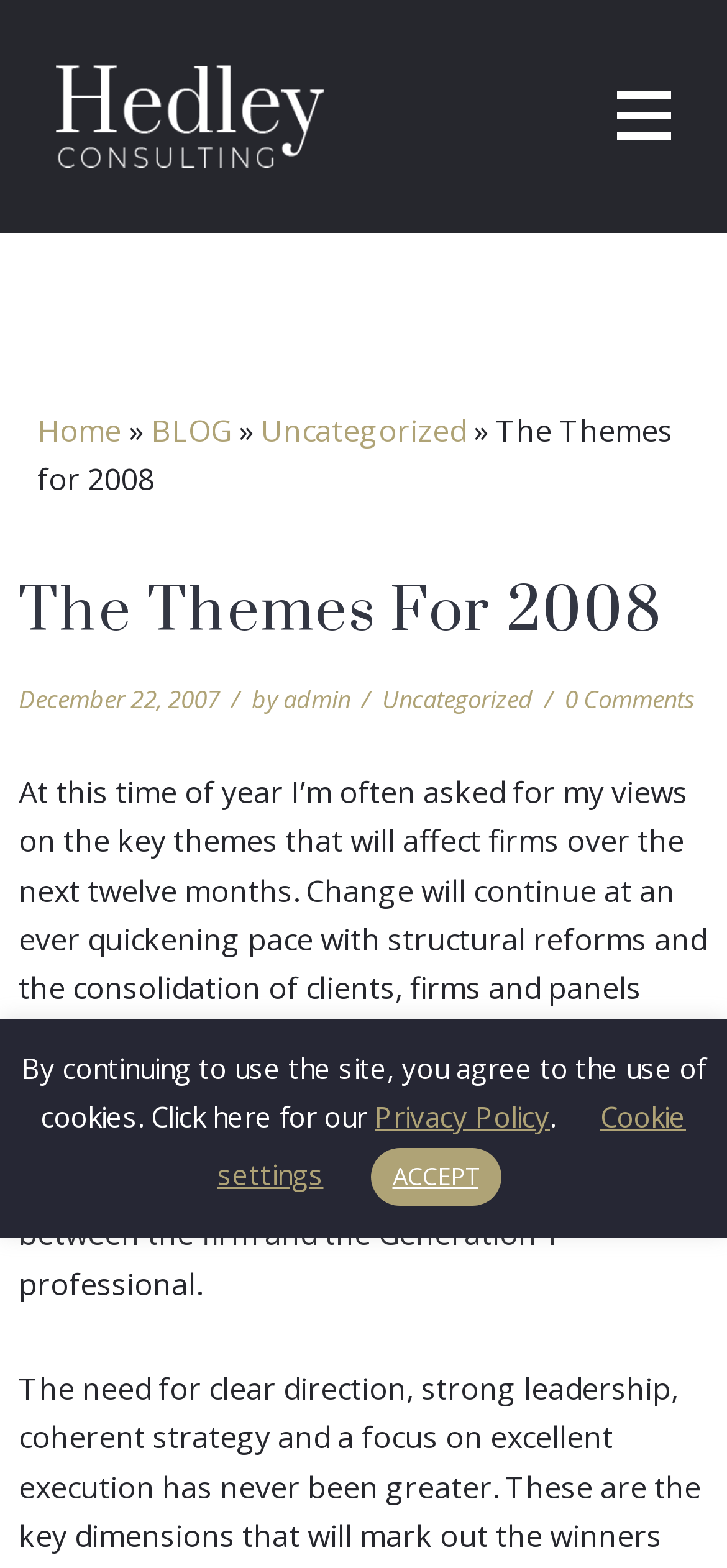Identify the main title of the webpage and generate its text content.

The Themes For 2008